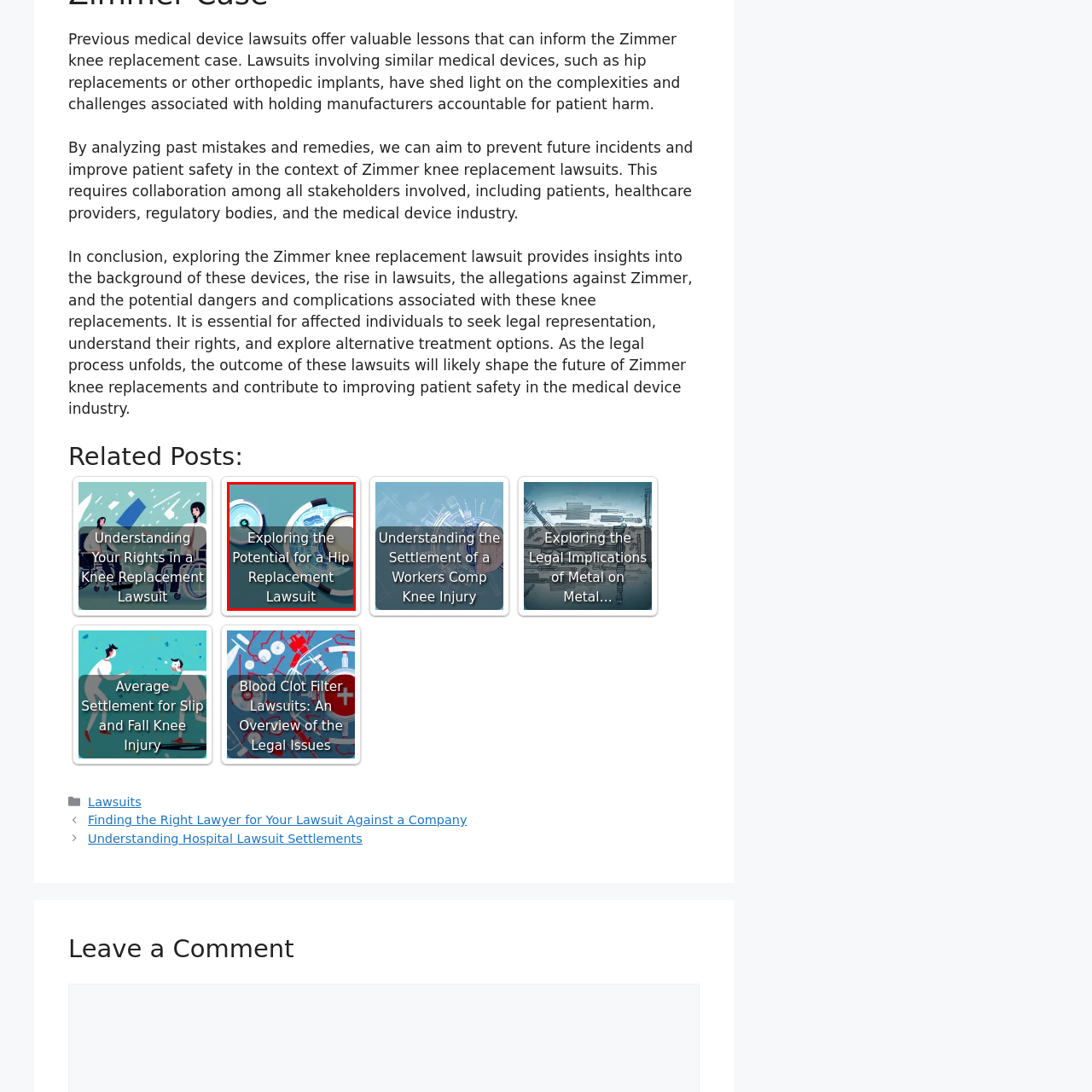Look at the area within the red bounding box, provide a one-word or phrase response to the following question: Who is the target audience for this image?

Individuals considering legal action